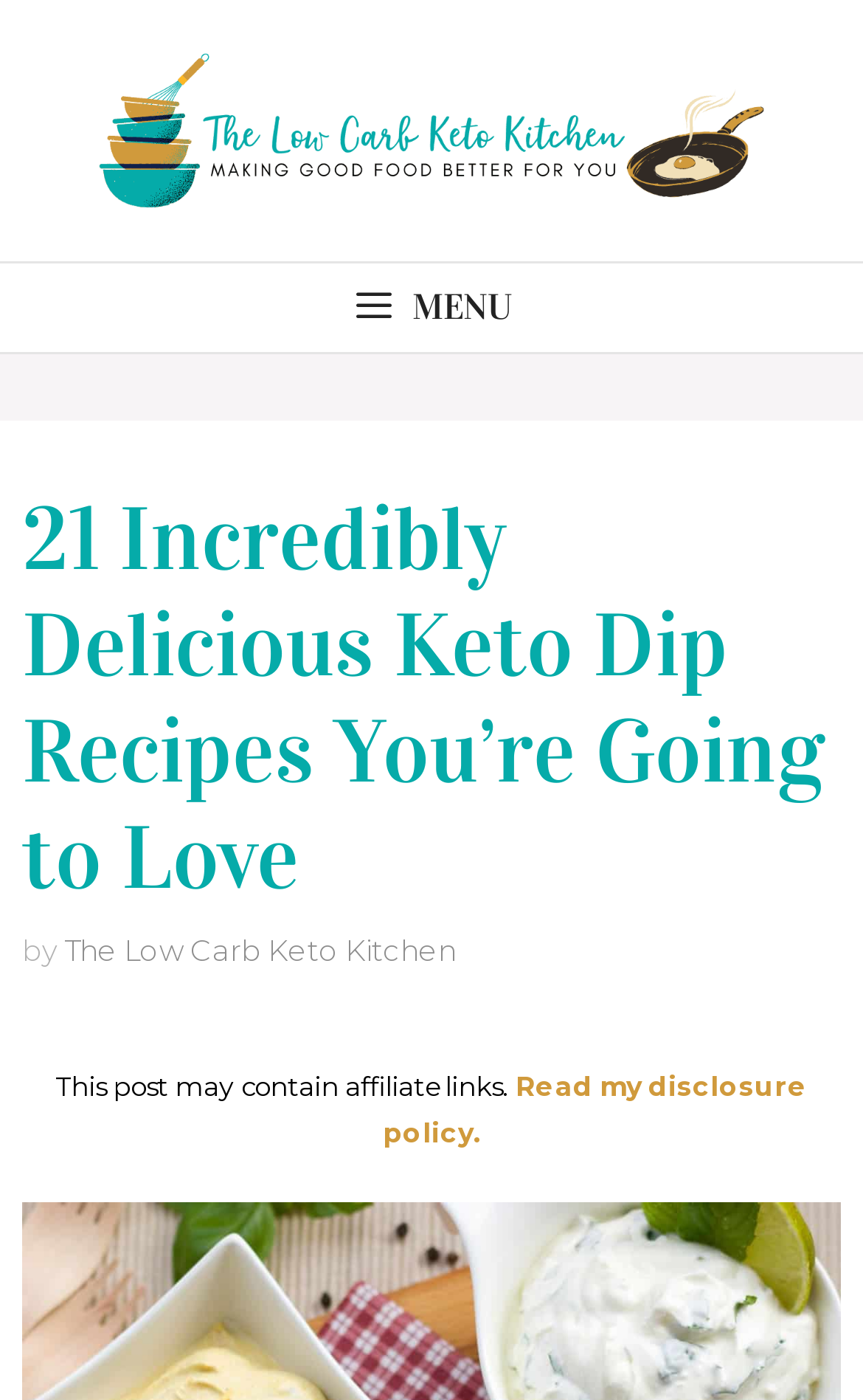Please answer the following question using a single word or phrase: 
What is the purpose of the menu button?

To expand the primary menu